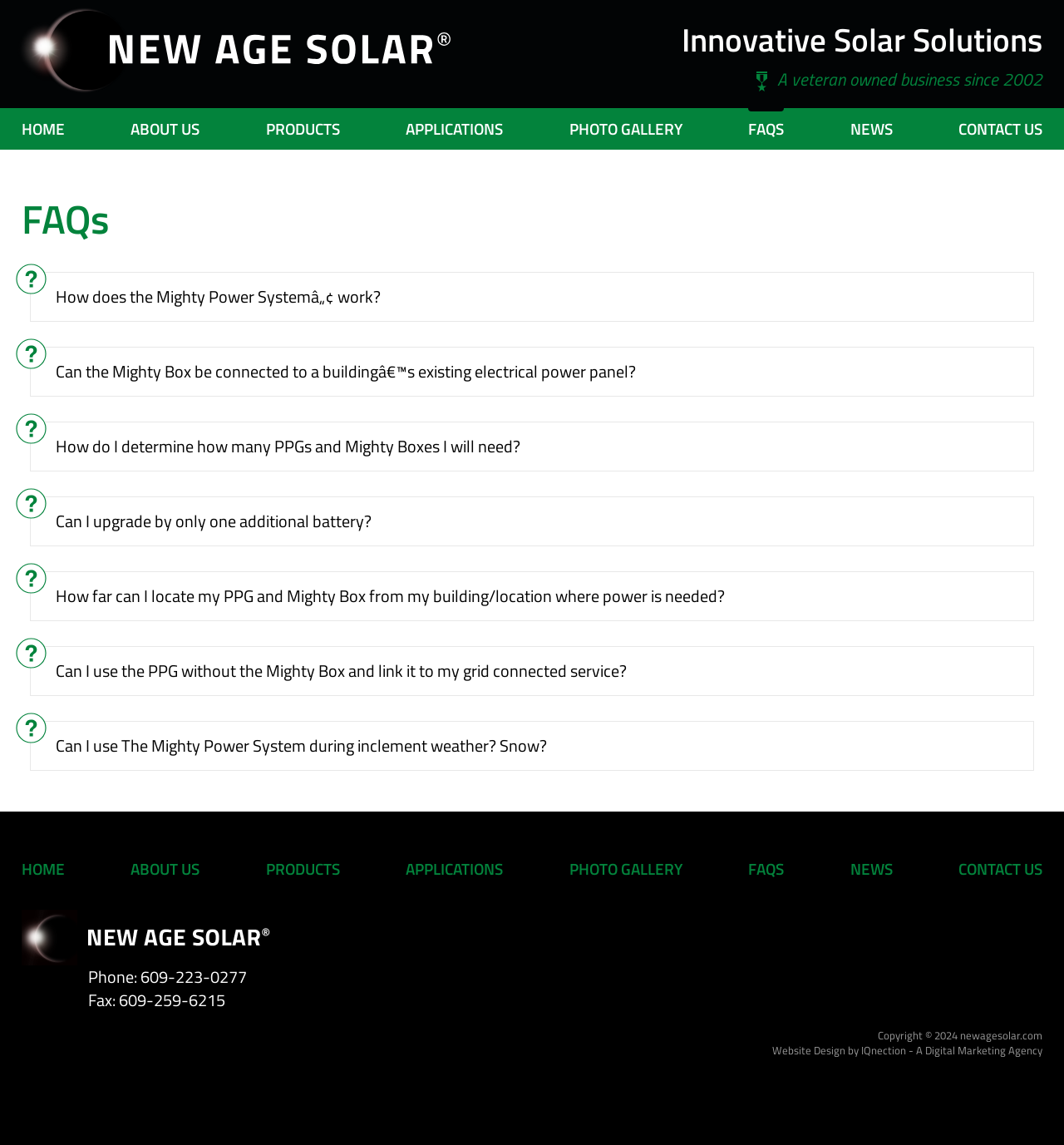Using details from the image, please answer the following question comprehensively:
Can the Mighty Box be connected to a building's existing electrical power panel?

According to the FAQ section, the Mighty Box can be connected to a building's electrical system by the installation of a subpanel with dedicated breakers, installed by an electrical contractor.